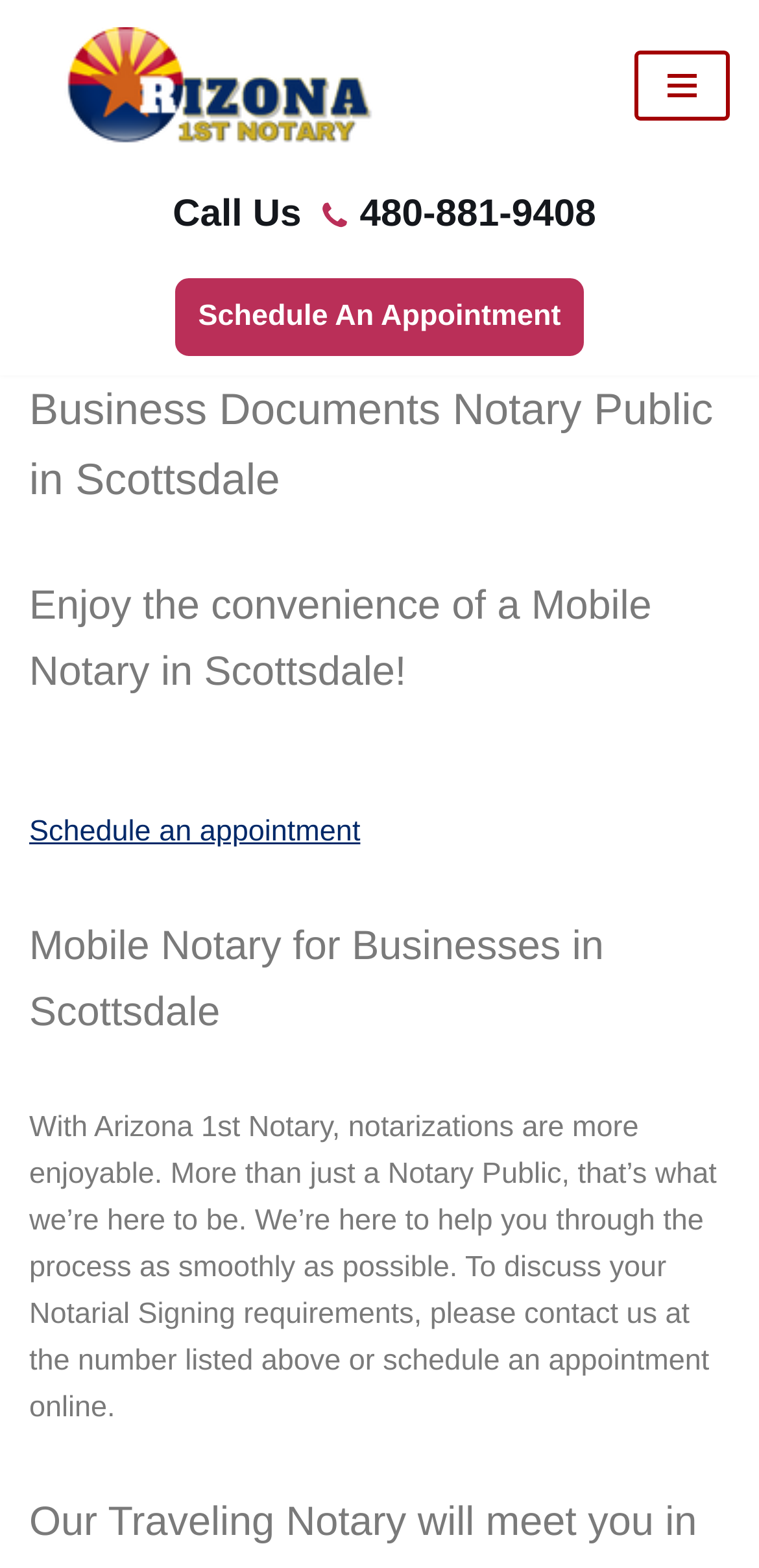What is the purpose of Arizona 1st Notary?
Refer to the screenshot and answer in one word or phrase.

To help with notarizations